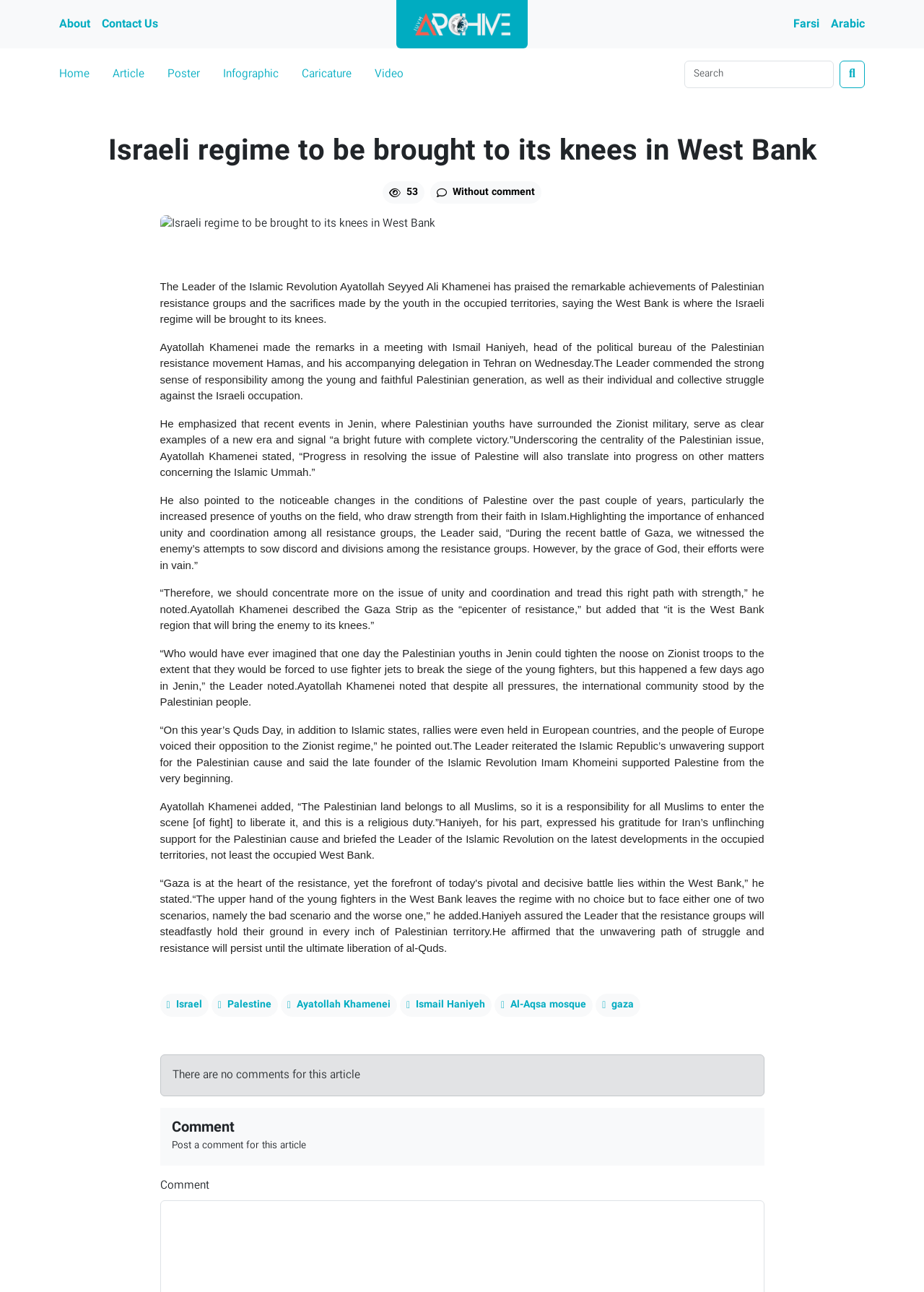What language options are available?
Please provide a detailed and thorough answer to the question.

I found the language options by examining the links at the top right corner of the webpage, which are labeled 'Farsi' and 'Arabic'.